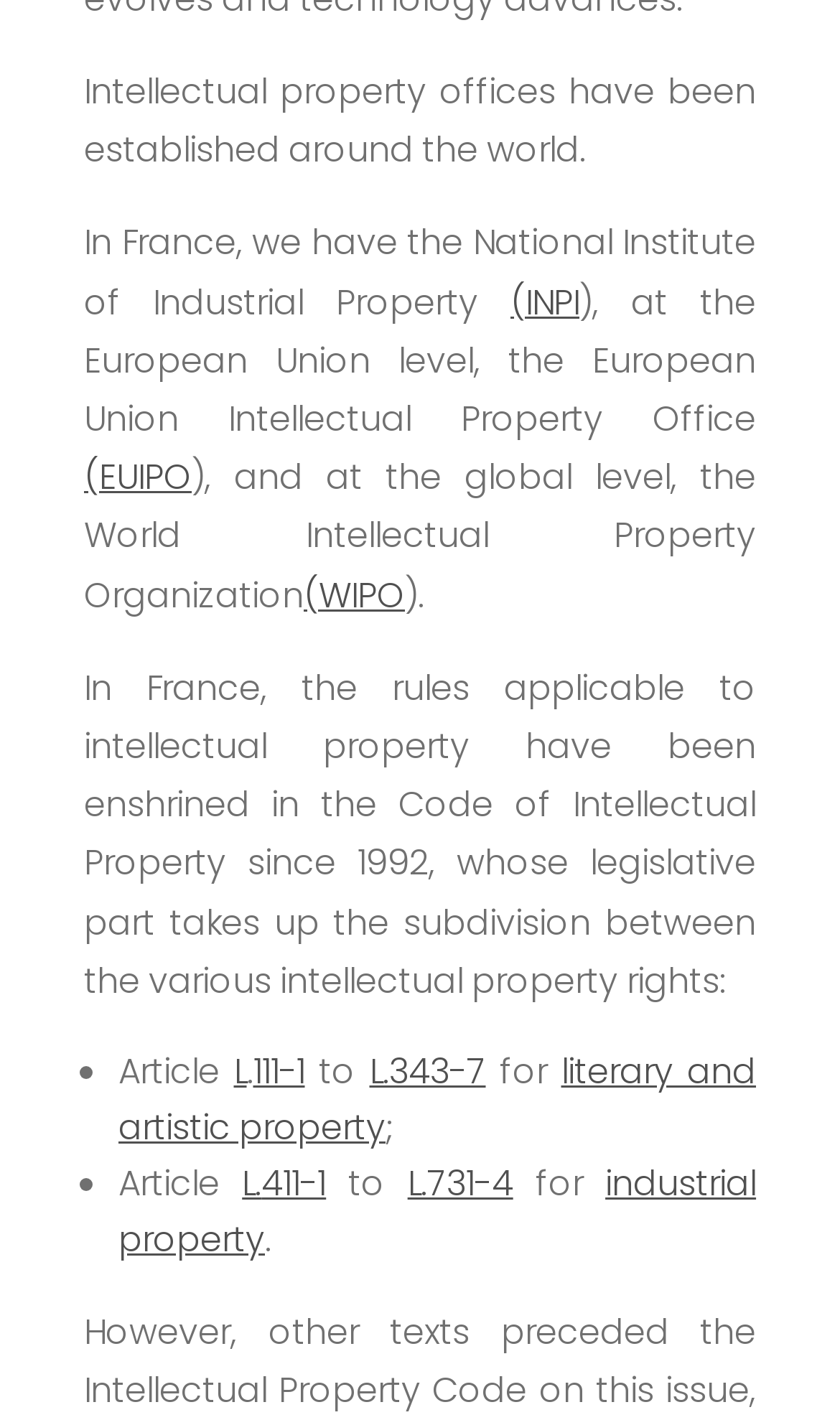Find the bounding box coordinates of the element you need to click on to perform this action: 'visit the National Institute of Industrial Property website'. The coordinates should be represented by four float values between 0 and 1, in the format [left, top, right, bottom].

[0.608, 0.195, 0.69, 0.23]